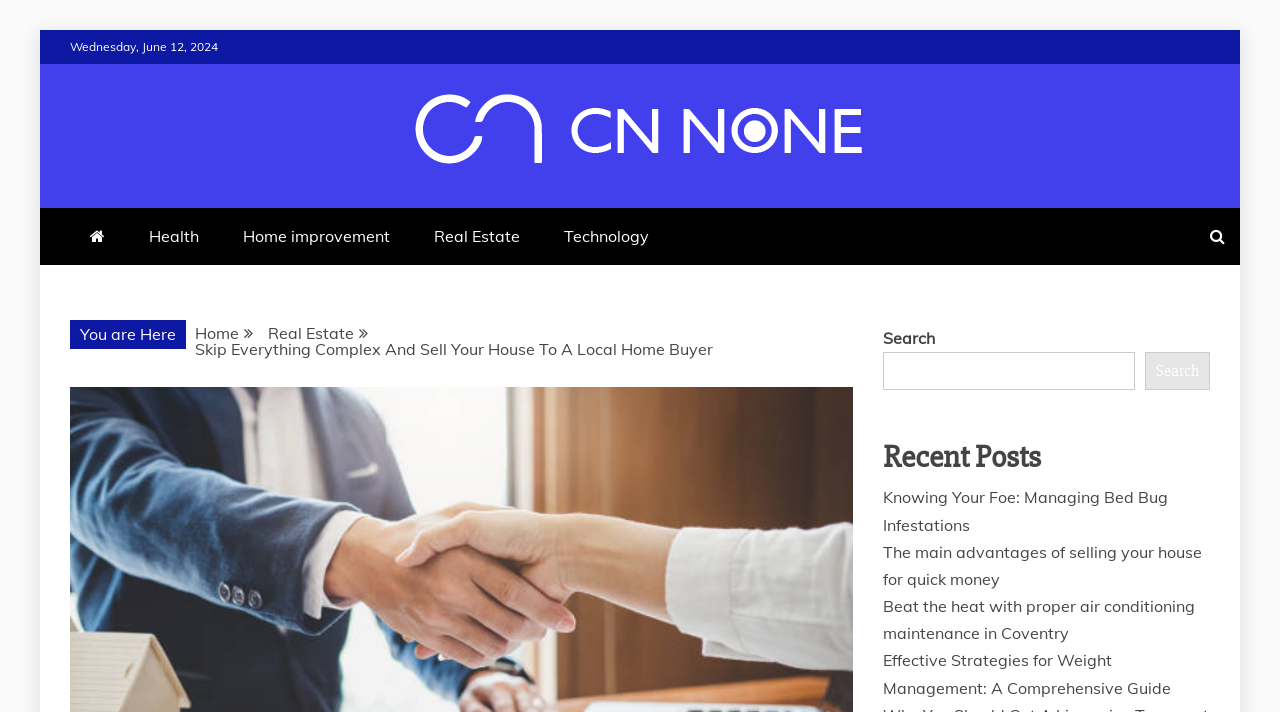What is the main heading displayed on the webpage? Please provide the text.

Skip Everything Complex And Sell Your House To A Local Home Buyer